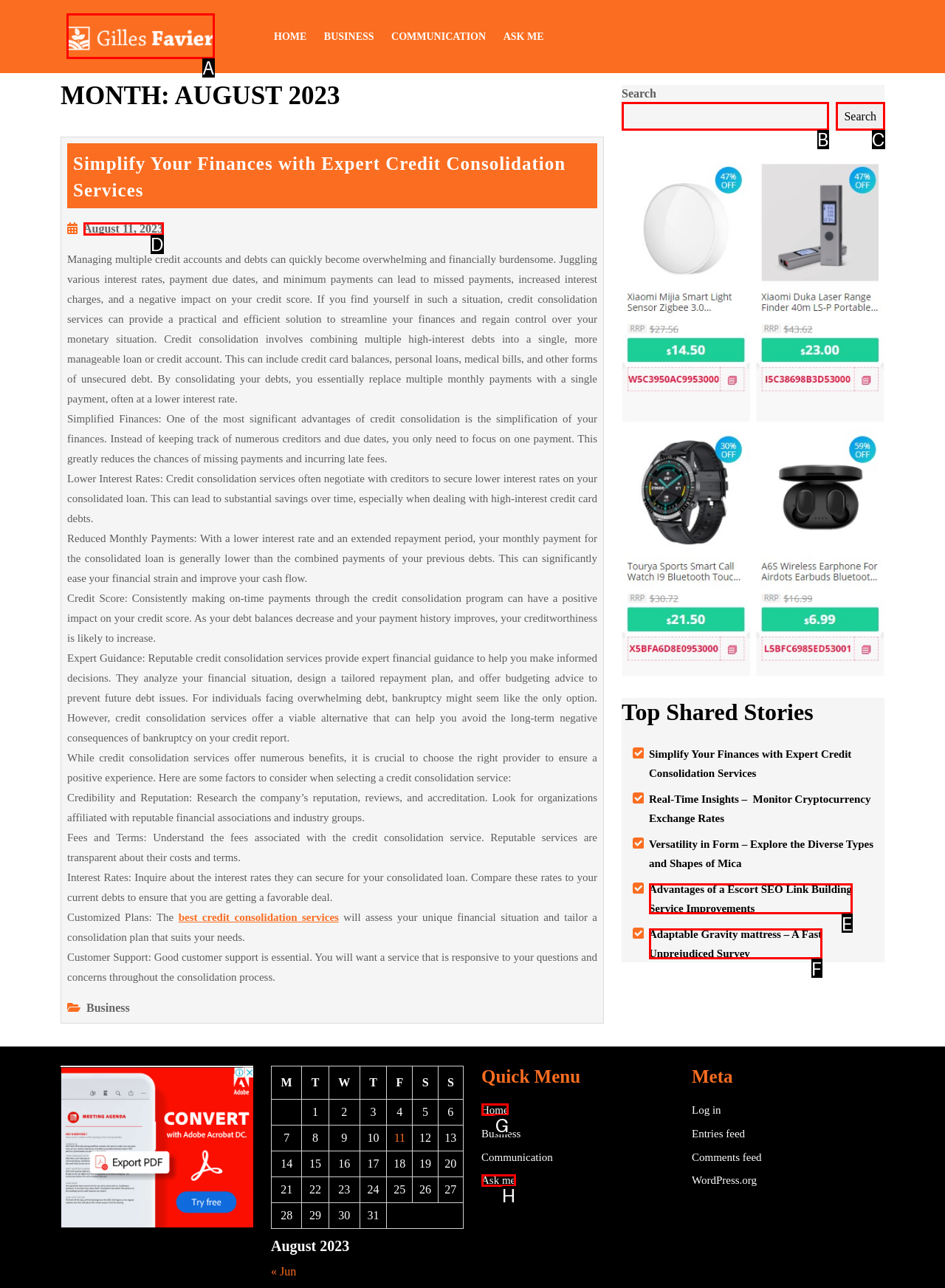Which option best describes: August 11, 2023August 11, 2023
Respond with the letter of the appropriate choice.

D